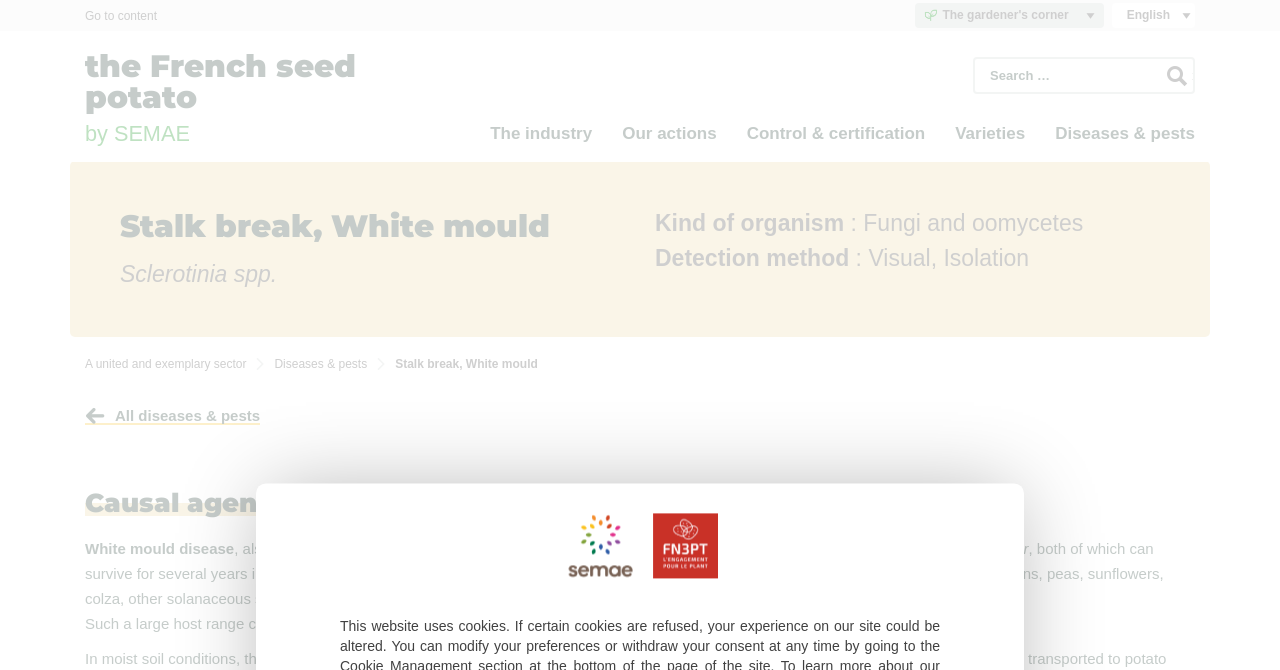Please determine the bounding box coordinates of the element to click on in order to accomplish the following task: "Search for something". Ensure the coordinates are four float numbers ranging from 0 to 1, i.e., [left, top, right, bottom].

[0.76, 0.084, 0.934, 0.14]